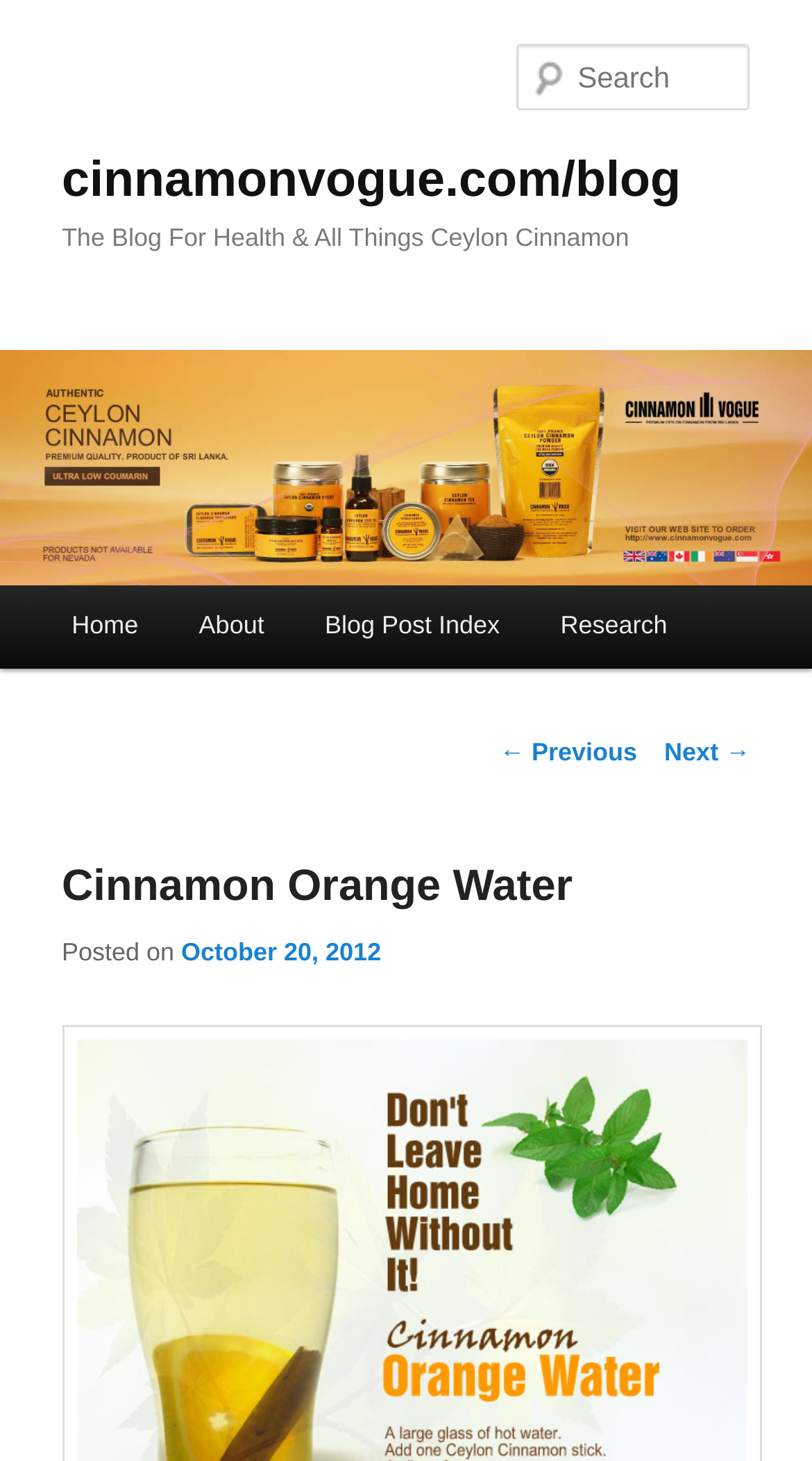What are the main menu items?
Using the image as a reference, answer the question in detail.

I looked at the link elements under the 'Main menu' heading and found the text 'Home', 'About', 'Blog Post Index', and 'Research', which are likely the main menu items.